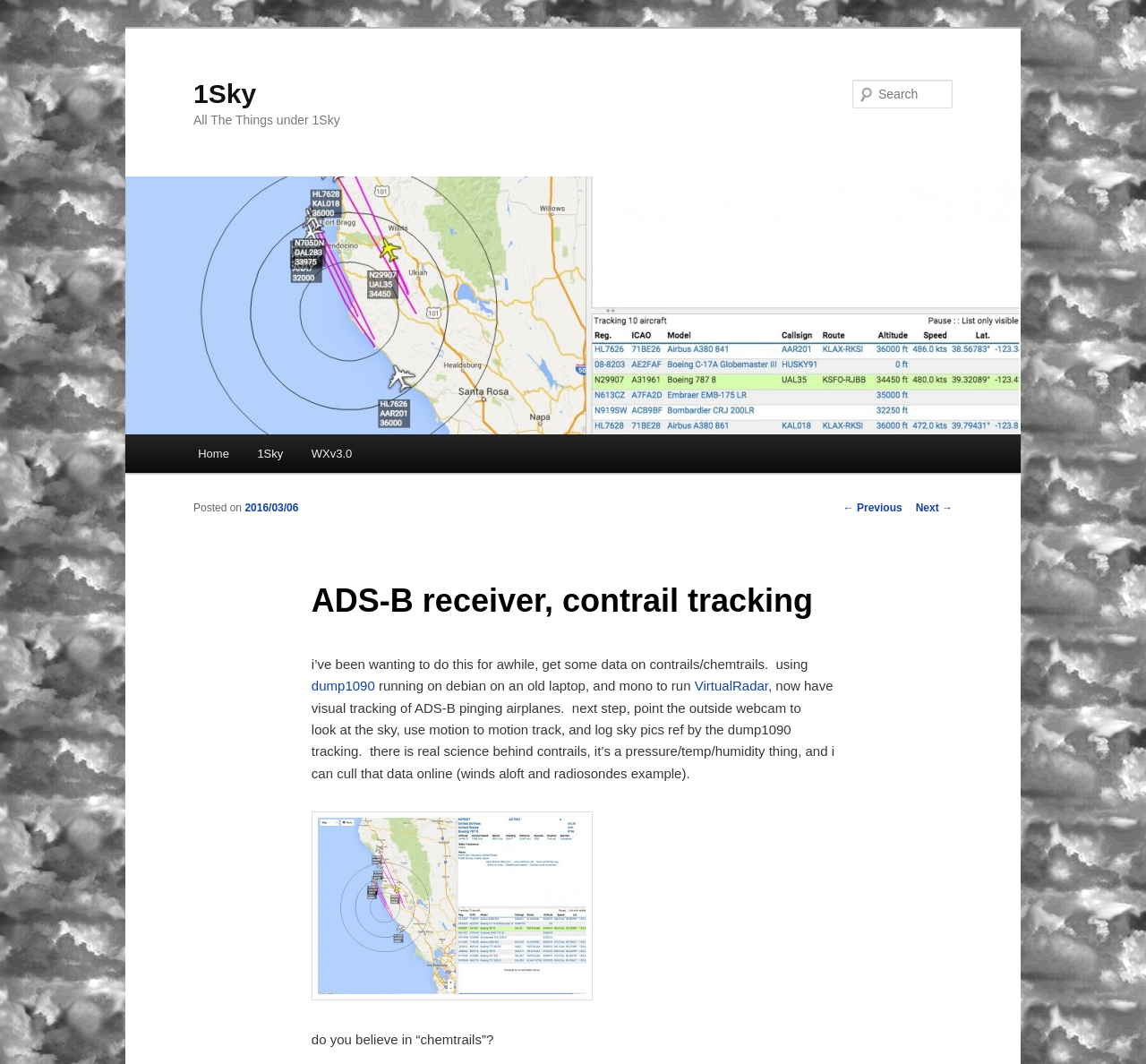What is the purpose of pointing the outside webcam? Please answer the question using a single word or phrase based on the image.

To track the sky